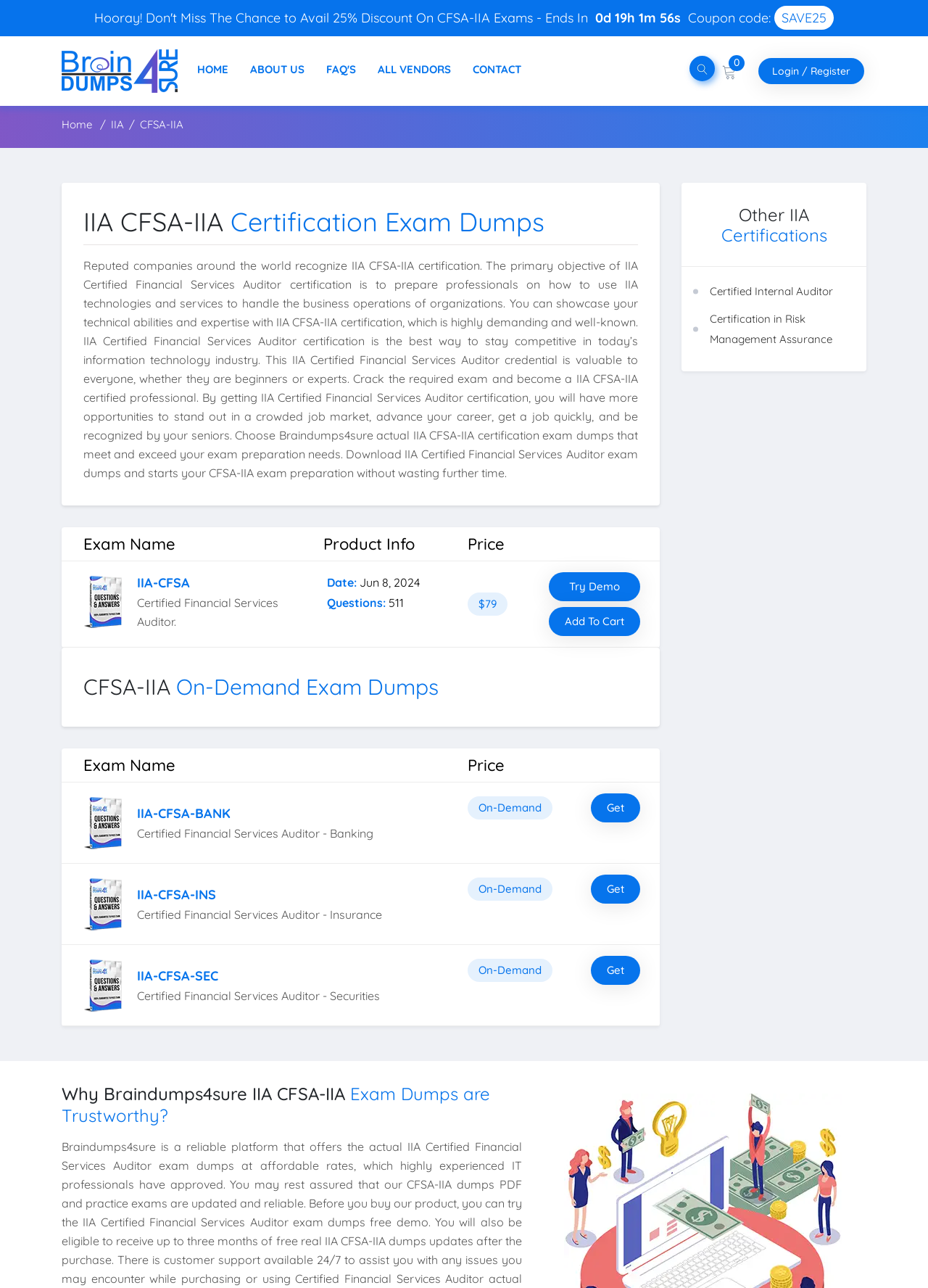Generate a thorough description of the webpage.

This webpage is about IIA CFSA-IIA certification exam dumps provided by Braindumps4sure. At the top, there is a logo of Braindumps4sure, which is an image linked to the website's homepage. Below the logo, there are several navigation links, including "HOME", "ABOUT US", "FAQ'S", "ALL VENDORS", and "CONTACT". 

On the left side, there is a section dedicated to the IIA CFSA-IIA certification, which includes a heading, a description, and some details about the exam. The description explains the importance of IIA CFSA-IIA certification and how it can benefit professionals in the information technology industry. 

Below the description, there are three sections, each representing a different version of the IIA CFSA-IIA exam dumps, including "Certified Financial Services Auditor", "Certified Financial Services Auditor - Banking", and "Certified Financial Services Auditor - Insurance". Each section includes a product image, a link to the product, and some details about the exam, such as the price and the number of questions.

On the right side, there is a section that displays a coupon code "SAVE25" and a search button. Above this section, there is a link to "Login / Register" and a link to "0". 

At the bottom of the page, there are two sections. The first section is about other IIA certifications, including "Certified Internal Auditor" and "Certification in Risk Management Assurance". The second section is about why Braindumps4sure IIA CFSA-IIA exam dumps are trustworthy.